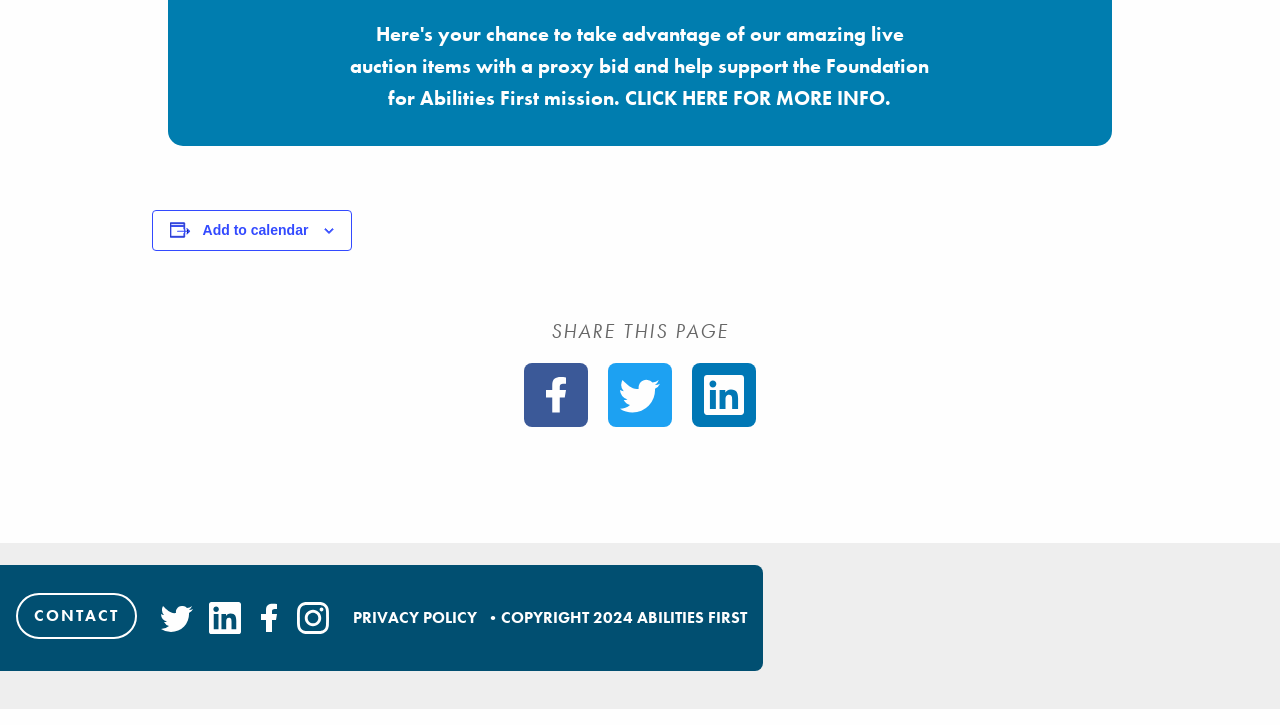What is the text on the top-right corner?
Look at the screenshot and respond with a single word or phrase.

SHARE THIS PAGE